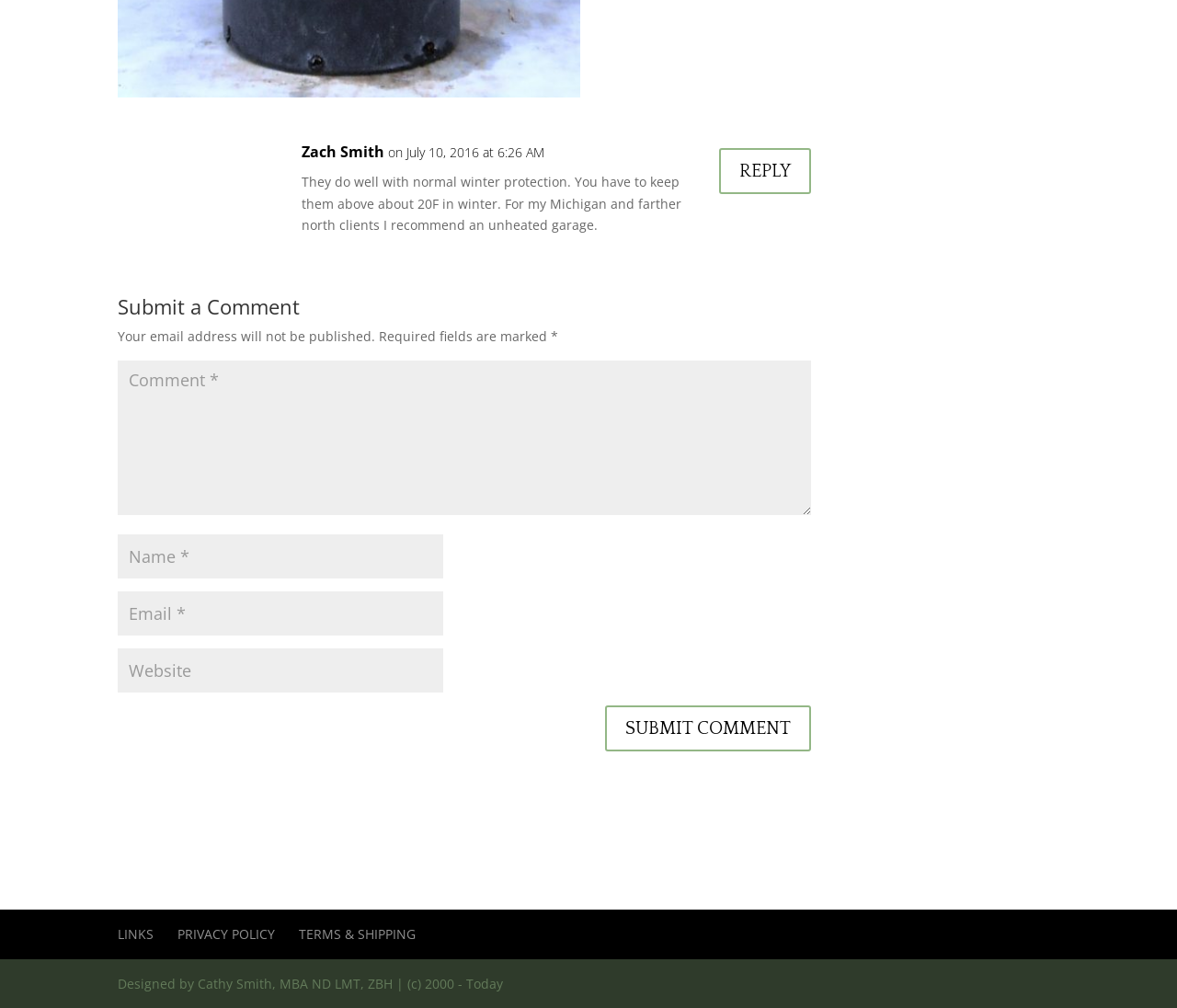Specify the bounding box coordinates of the element's region that should be clicked to achieve the following instruction: "Submit a comment". The bounding box coordinates consist of four float numbers between 0 and 1, in the format [left, top, right, bottom].

[0.514, 0.7, 0.689, 0.745]